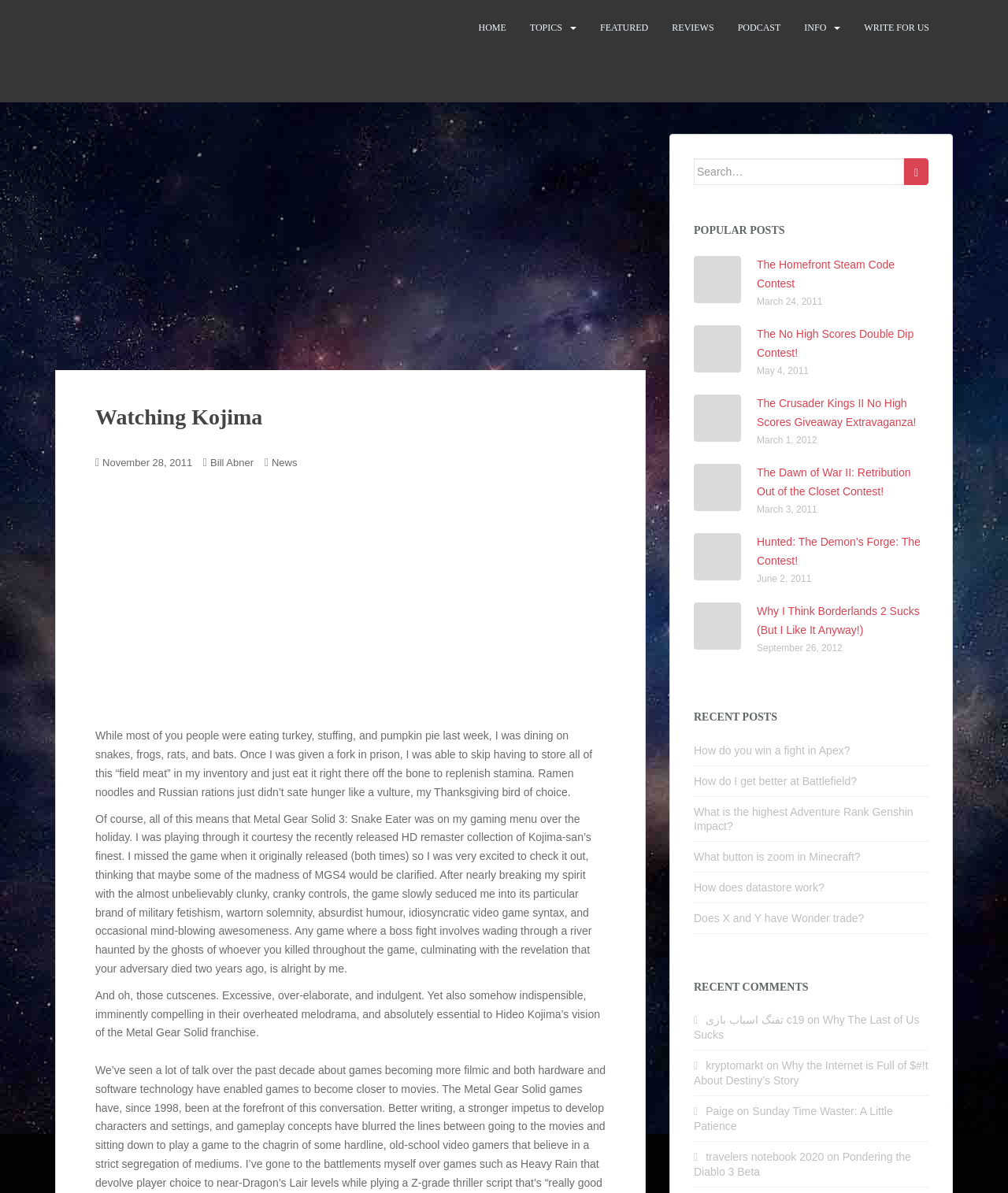Locate the bounding box coordinates of the area that needs to be clicked to fulfill the following instruction: "Click on the HOME link". The coordinates should be in the format of four float numbers between 0 and 1, namely [left, top, right, bottom].

[0.475, 0.01, 0.502, 0.036]